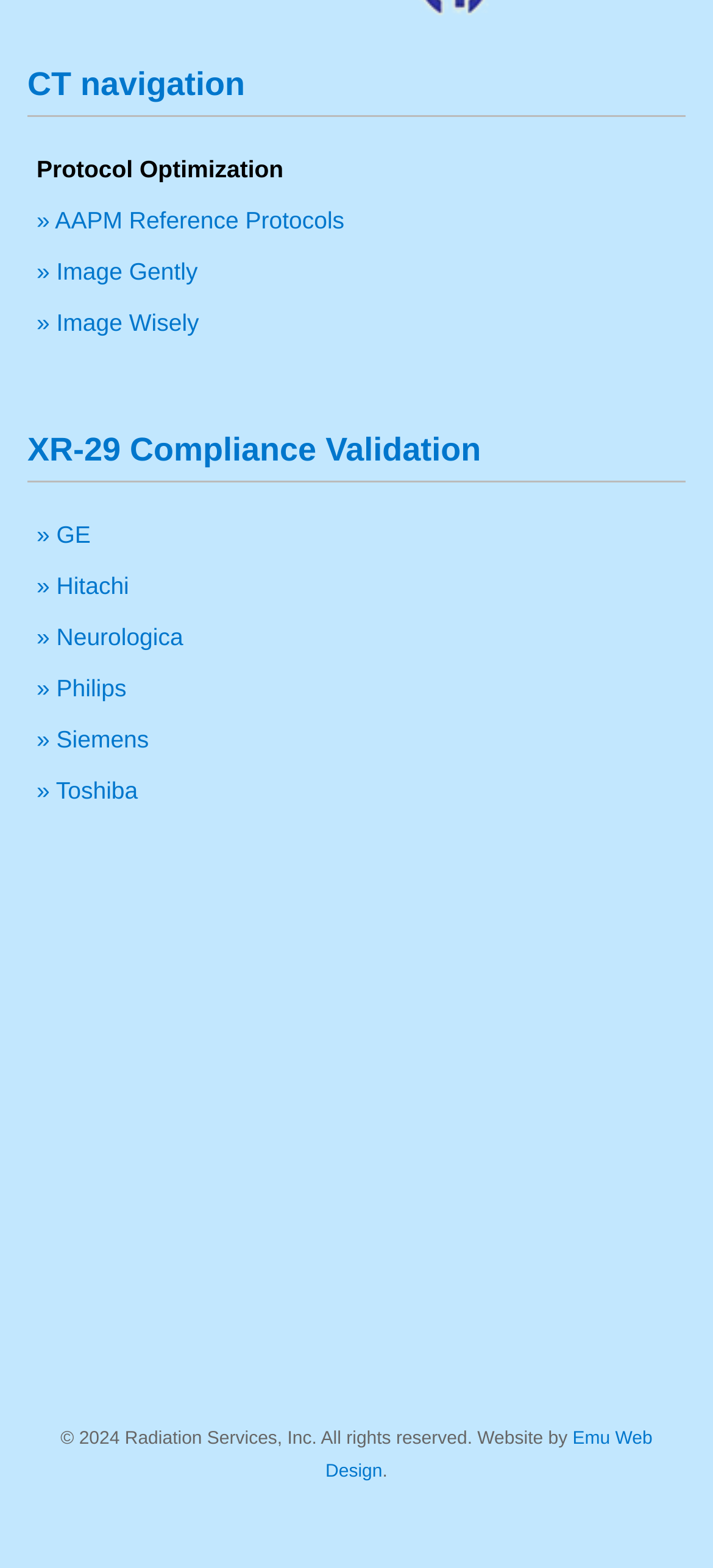What year is the copyright notice for?
Based on the visual, give a brief answer using one word or a short phrase.

2024